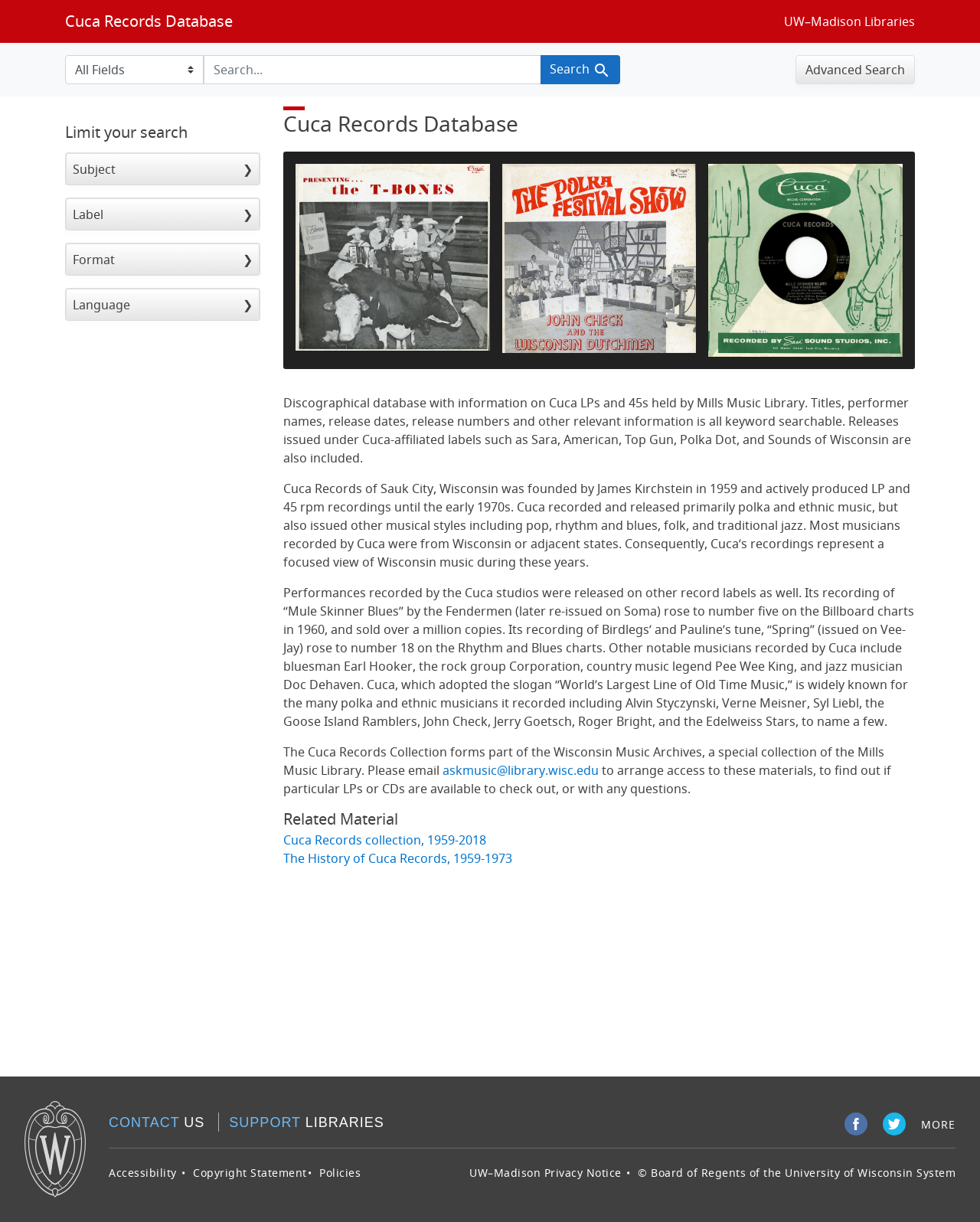Please indicate the bounding box coordinates for the clickable area to complete the following task: "Visit the University of Wisconsin-Madison website". The coordinates should be specified as four float numbers between 0 and 1, i.e., [left, top, right, bottom].

[0.8, 0.01, 0.934, 0.025]